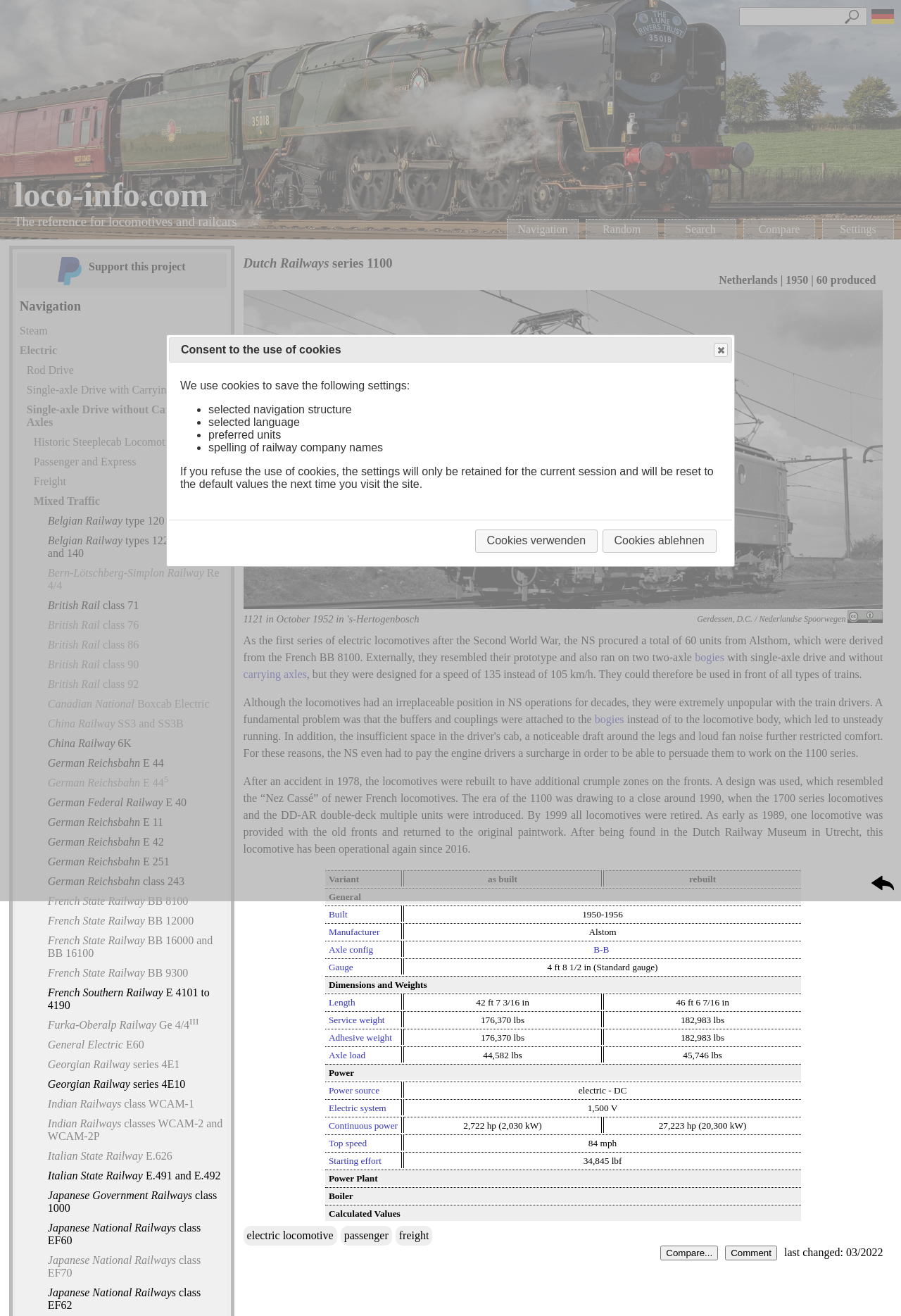What was the problem with the buffers and couplings?
Provide an in-depth and detailed answer to the question.

The answer can be found in the text on the webpage, which states 'A fundamental problem was that the buffers and couplings were attached to the bogies...'. This sentence clearly indicates the problem with the buffers and couplings.